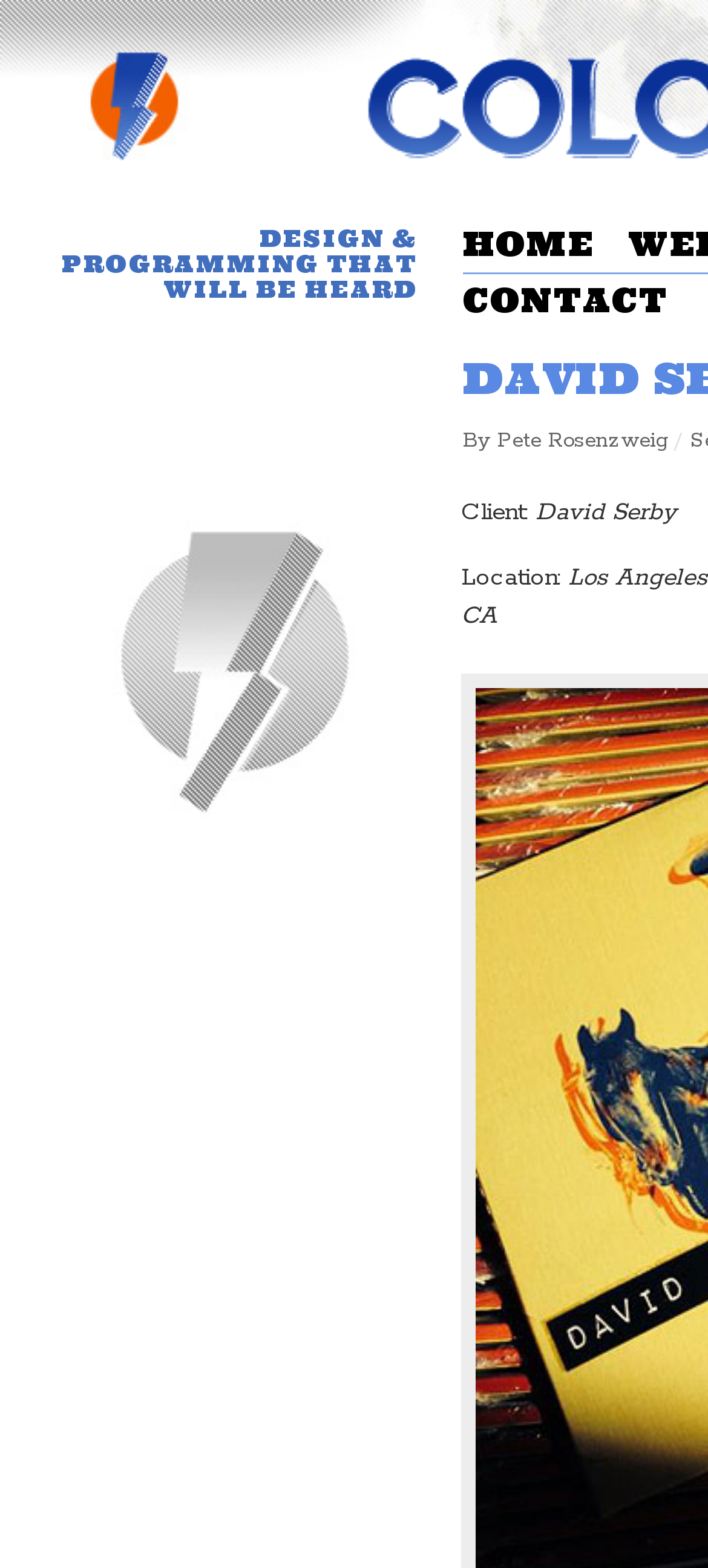Please give a short response to the question using one word or a phrase:
What is the theme or topic of the webpage?

Music